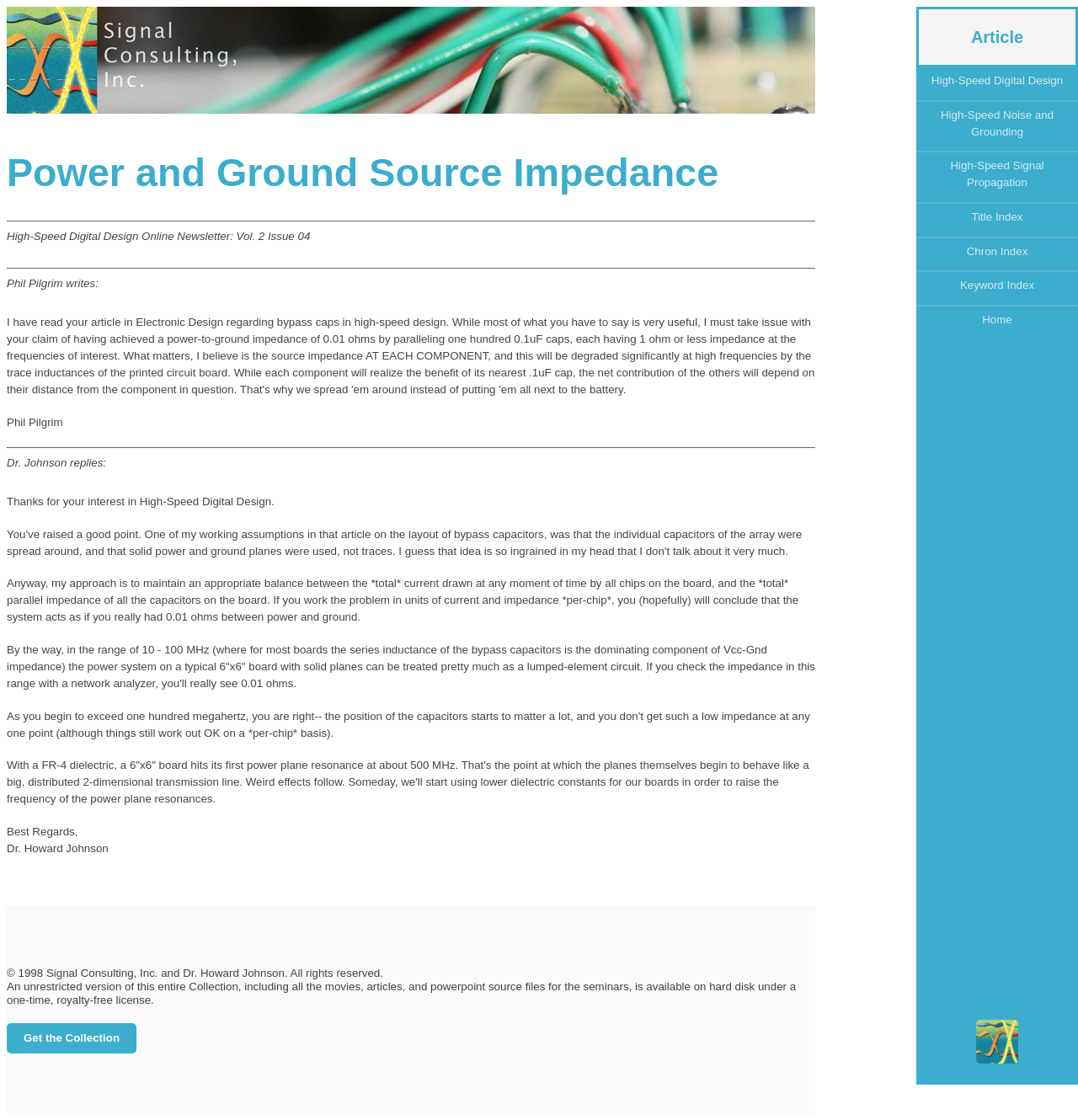What is the purpose of bypass capacitors?
Based on the image, give a concise answer in the form of a single word or short phrase.

To maintain balance between current and impedance